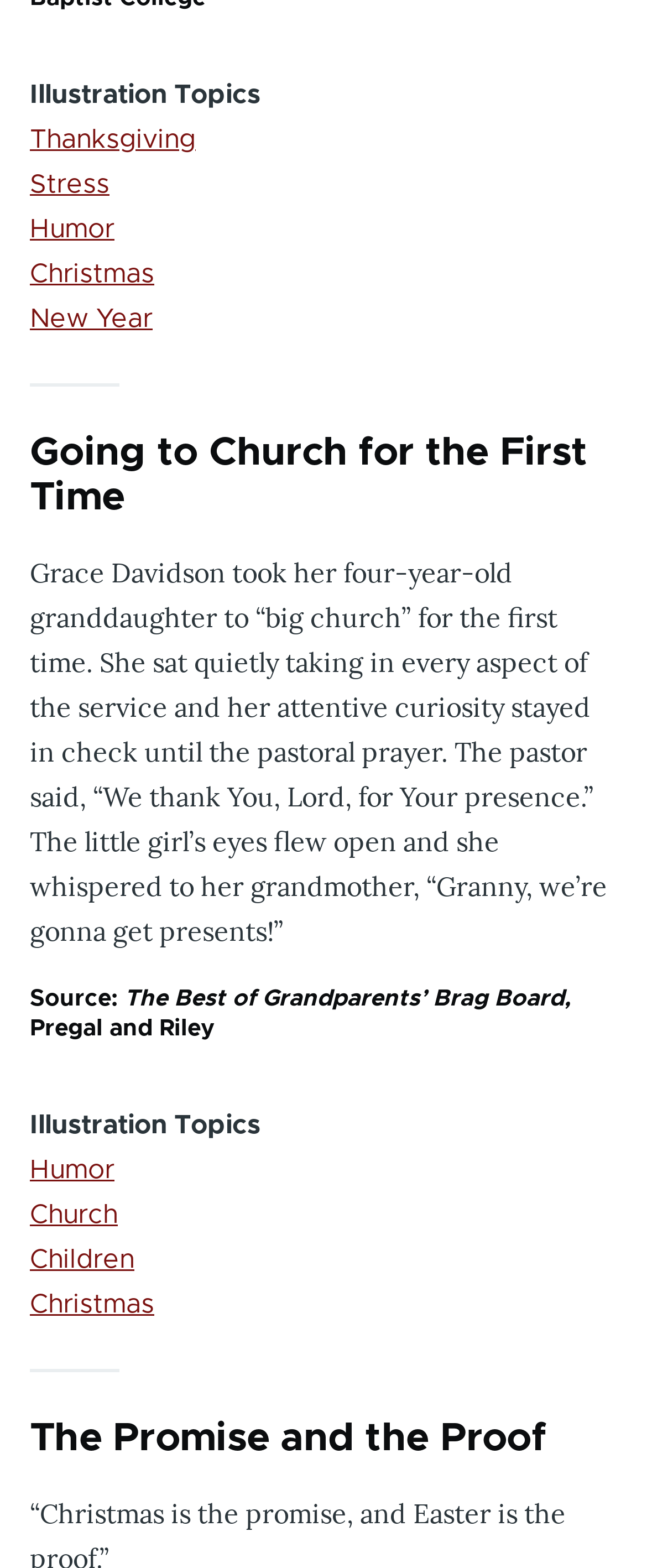Locate the bounding box of the UI element defined by this description: "New Year". The coordinates should be given as four float numbers between 0 and 1, formatted as [left, top, right, bottom].

[0.046, 0.195, 0.236, 0.212]